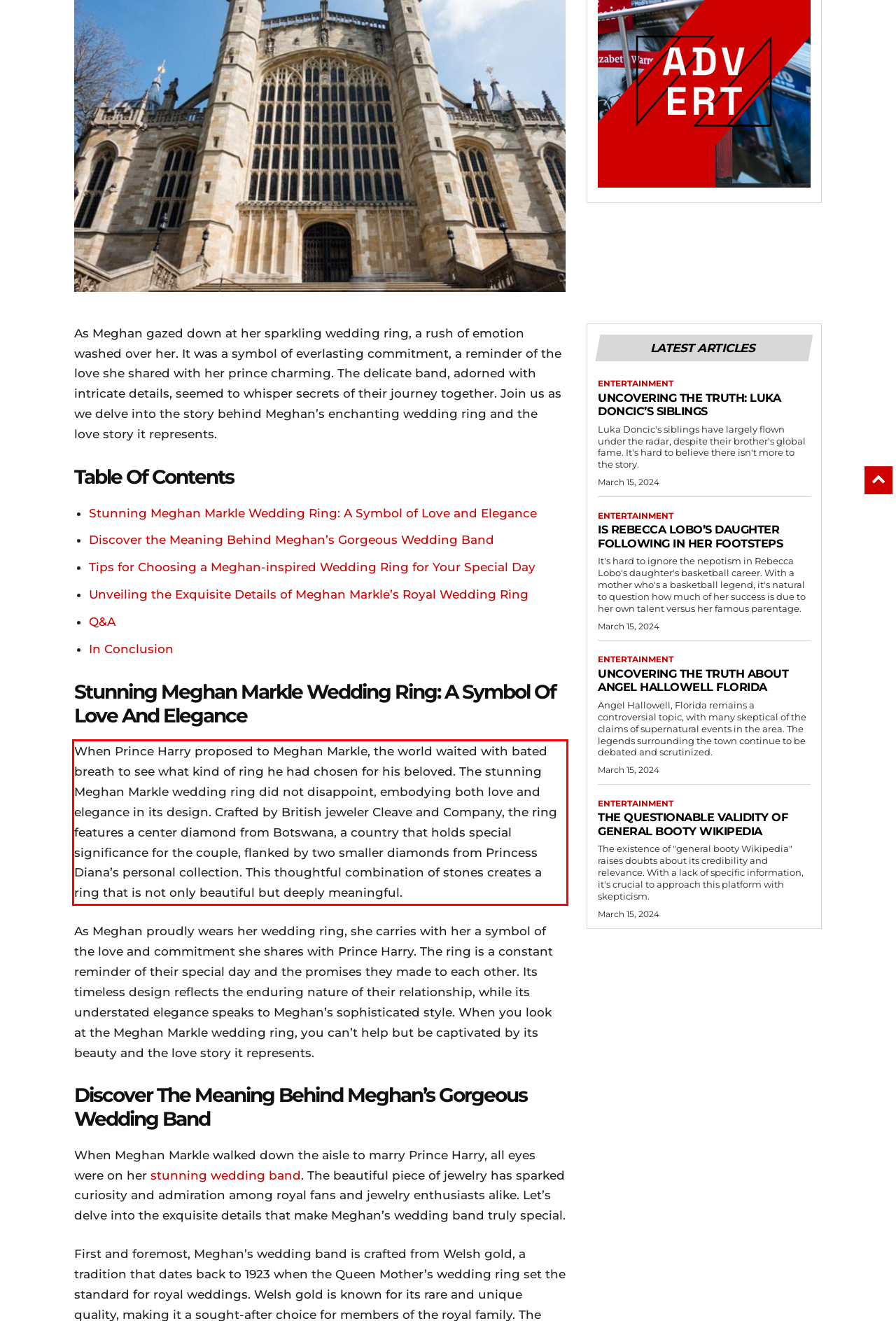From the given screenshot of a webpage, identify the red bounding box and extract the text content within it.

When Prince Harry proposed to Meghan Markle, the world waited with bated breath to see what kind of ring he had chosen for his beloved. The stunning Meghan Markle wedding ring did not disappoint, embodying both love and elegance in its design. Crafted by British jeweler Cleave and Company, the ring features a center diamond from Botswana, a country that holds special significance for the couple, flanked by two smaller diamonds from Princess Diana’s personal collection. This thoughtful combination of stones creates a ring that is not only beautiful but deeply meaningful.